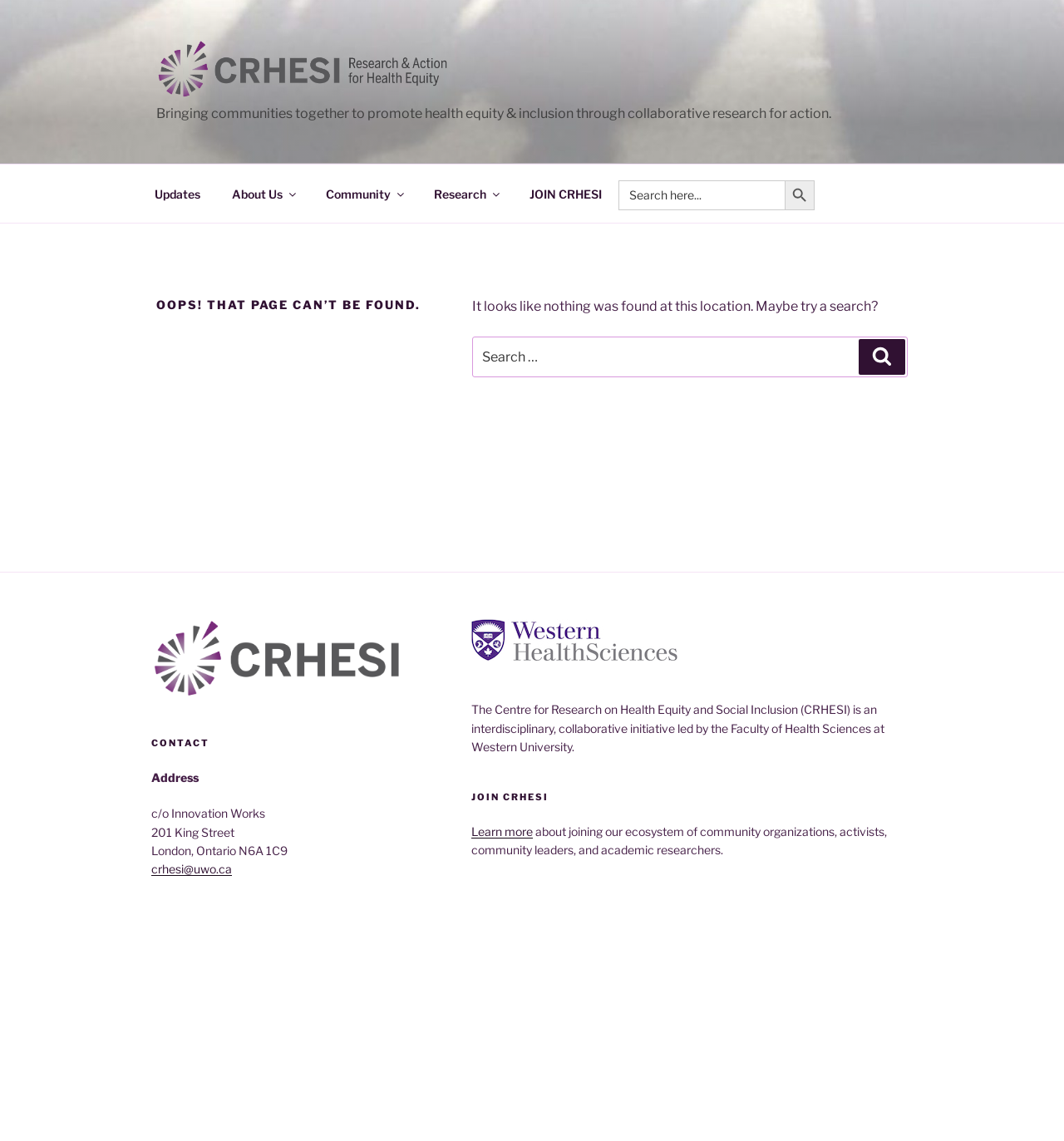Can you find the bounding box coordinates for the UI element given this description: "Search"? Provide the coordinates as four float numbers between 0 and 1: [left, top, right, bottom].

[0.807, 0.297, 0.851, 0.328]